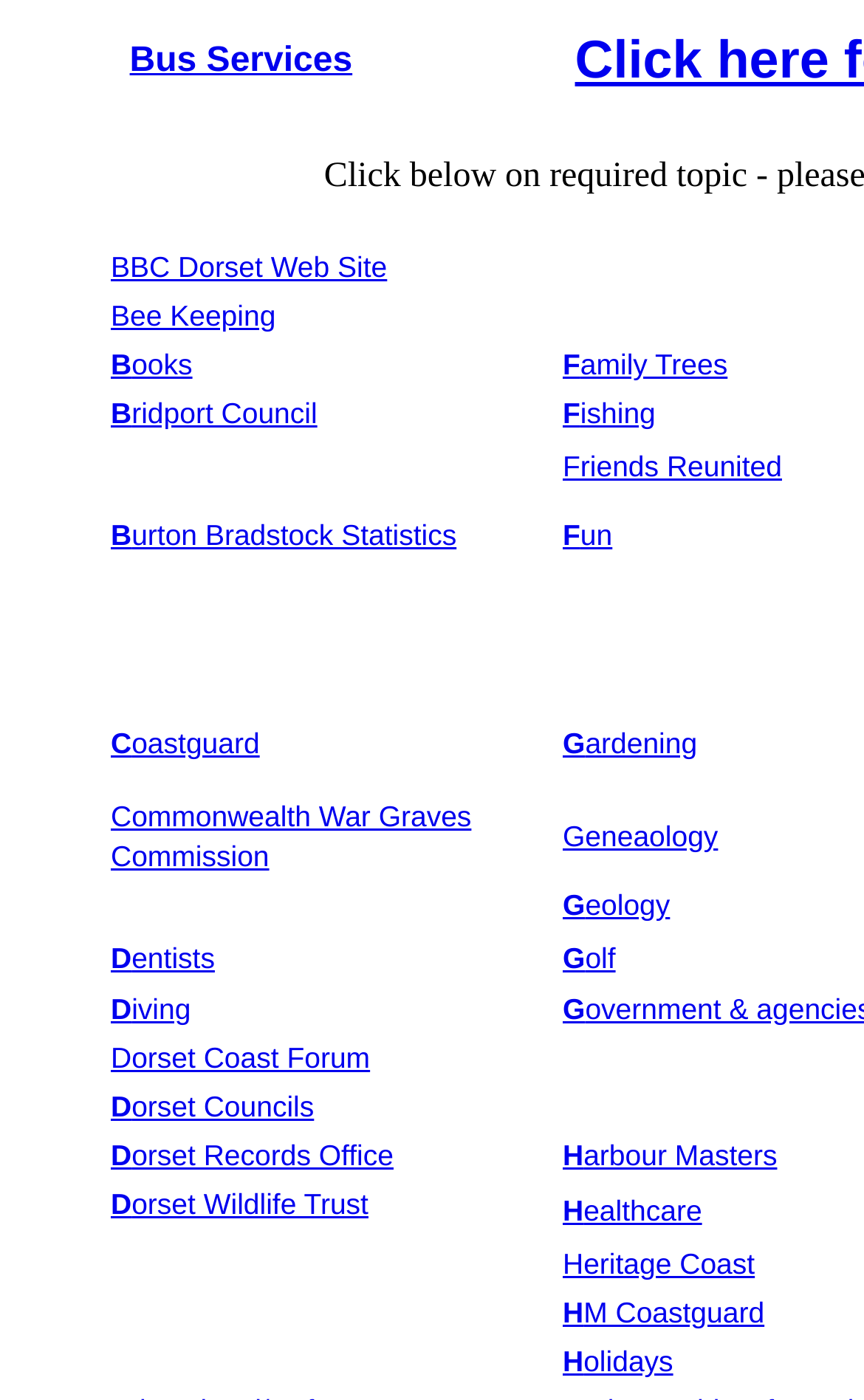Determine the bounding box coordinates of the section I need to click to execute the following instruction: "Explore Bee Keeping". Provide the coordinates as four float numbers between 0 and 1, i.e., [left, top, right, bottom].

[0.128, 0.214, 0.319, 0.237]